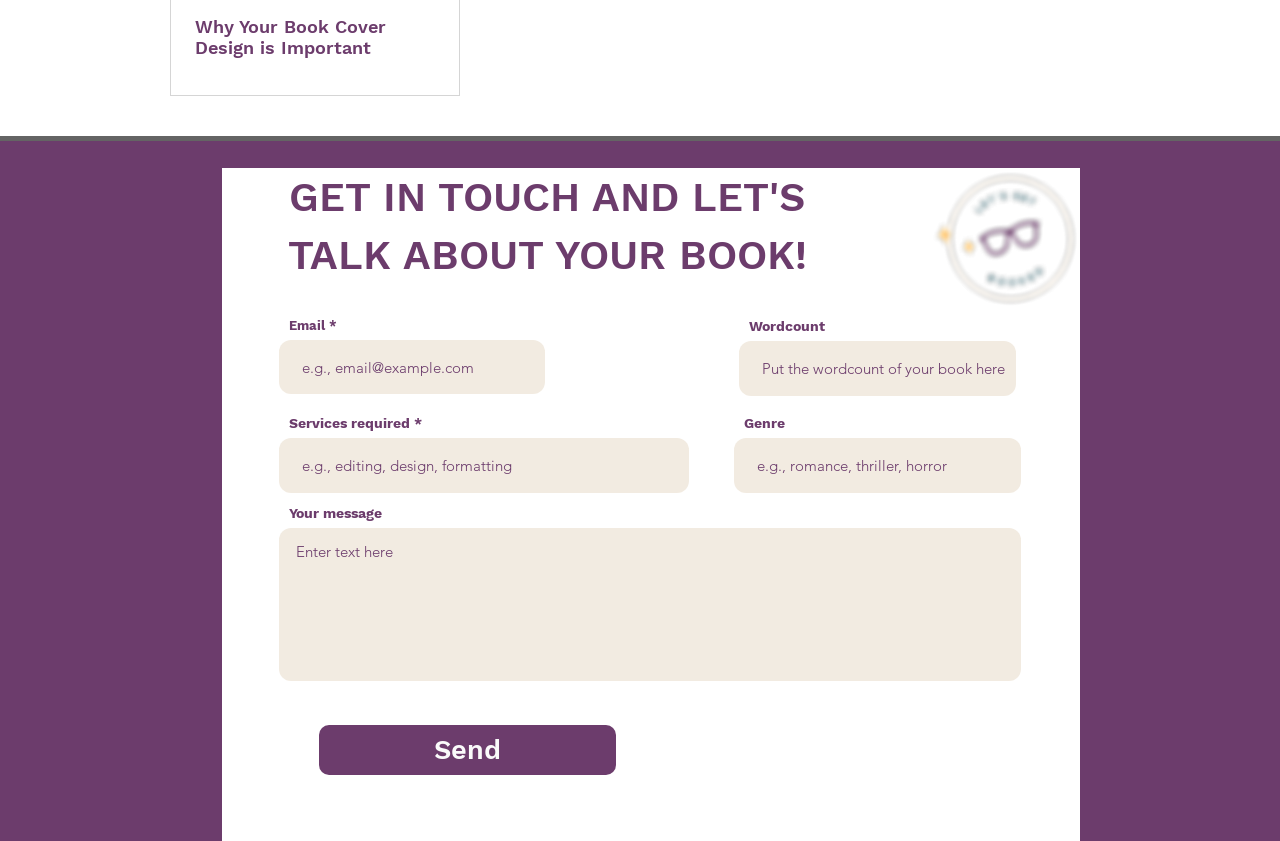What is the purpose of the 'Send' button?
Kindly give a detailed and elaborate answer to the question.

I inferred the purpose of the 'Send' button by looking at its location below the 'Your message' textbox and its proximity to the other form fields. It is likely that the user needs to click the 'Send' button to submit their message.